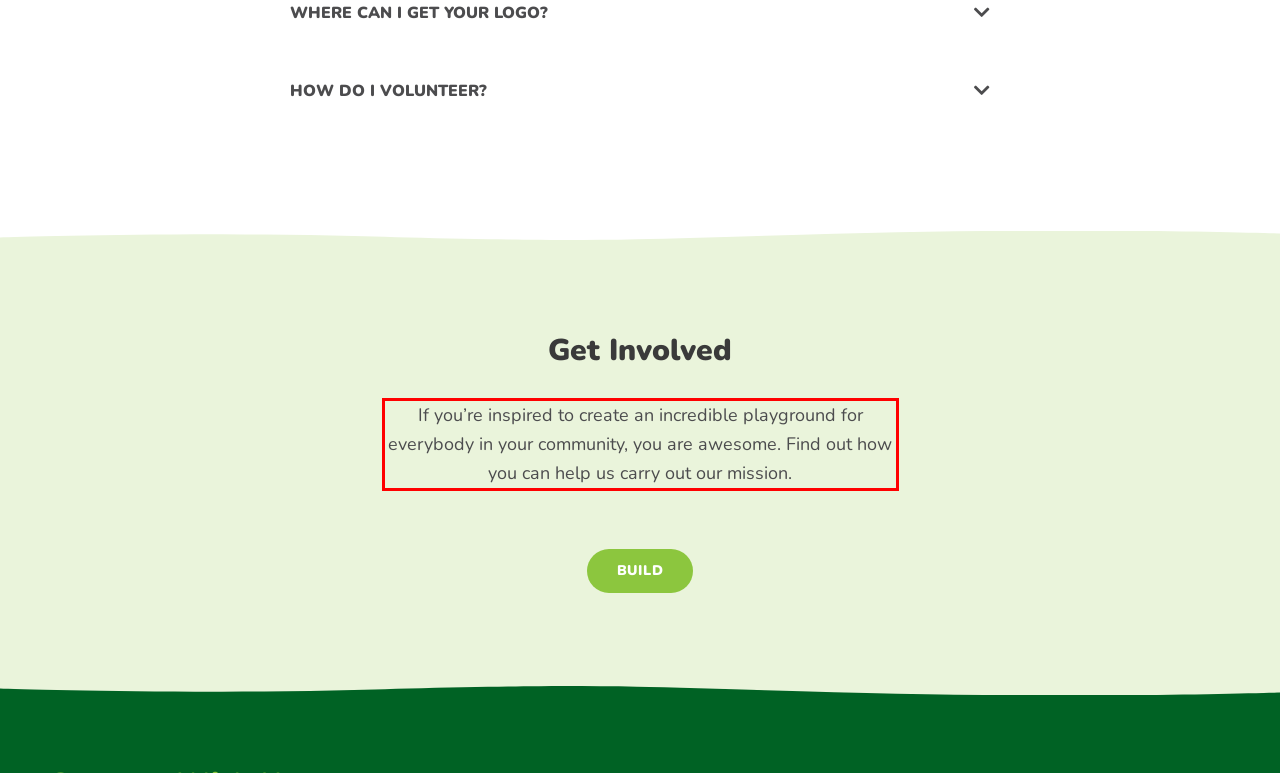Identify the red bounding box in the webpage screenshot and perform OCR to generate the text content enclosed.

If you’re inspired to create an incredible playground for everybody in your community, you are awesome. Find out how you can help us carry out our mission.